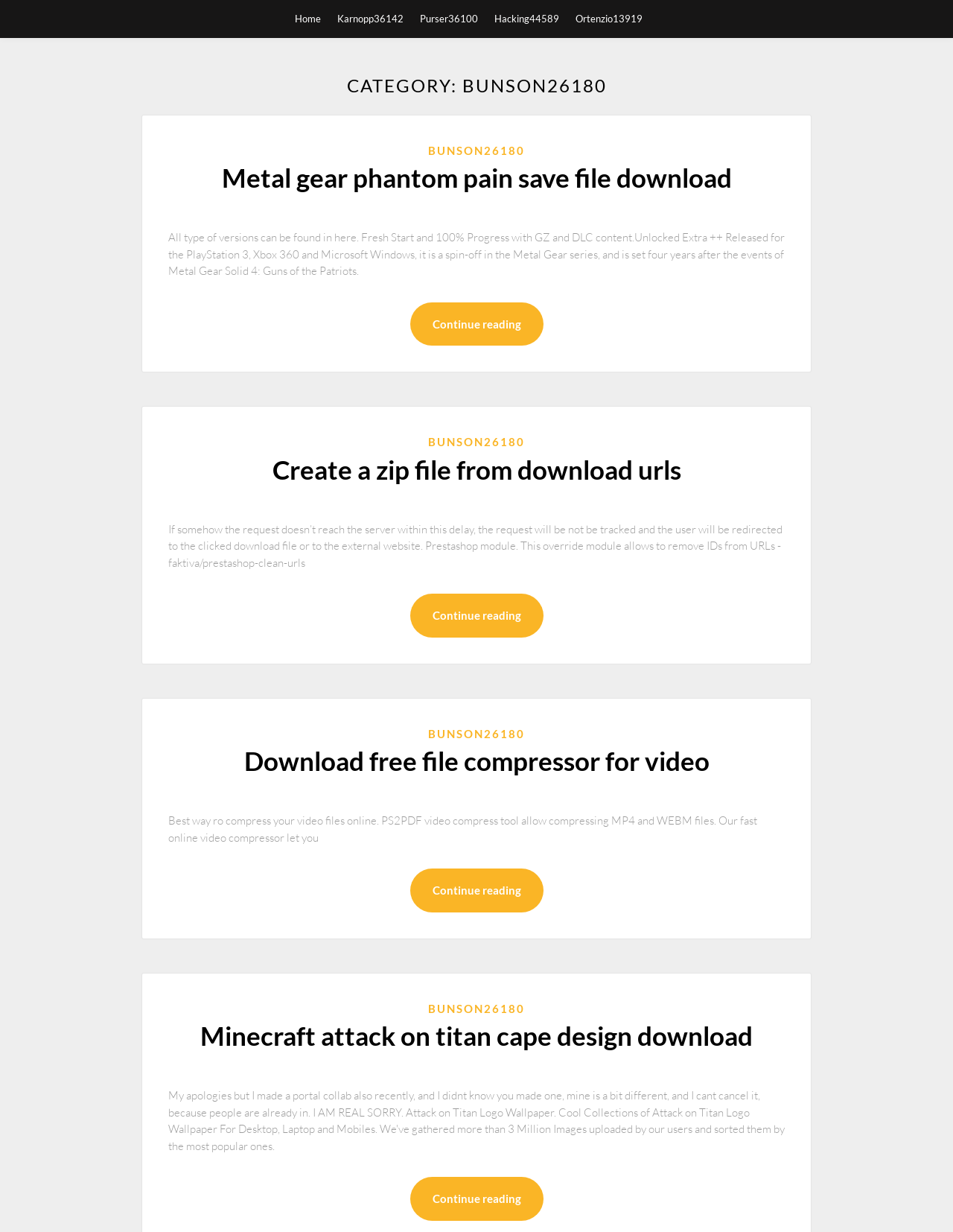Find the bounding box coordinates for the area that must be clicked to perform this action: "Go to Home page".

[0.309, 0.0, 0.336, 0.03]